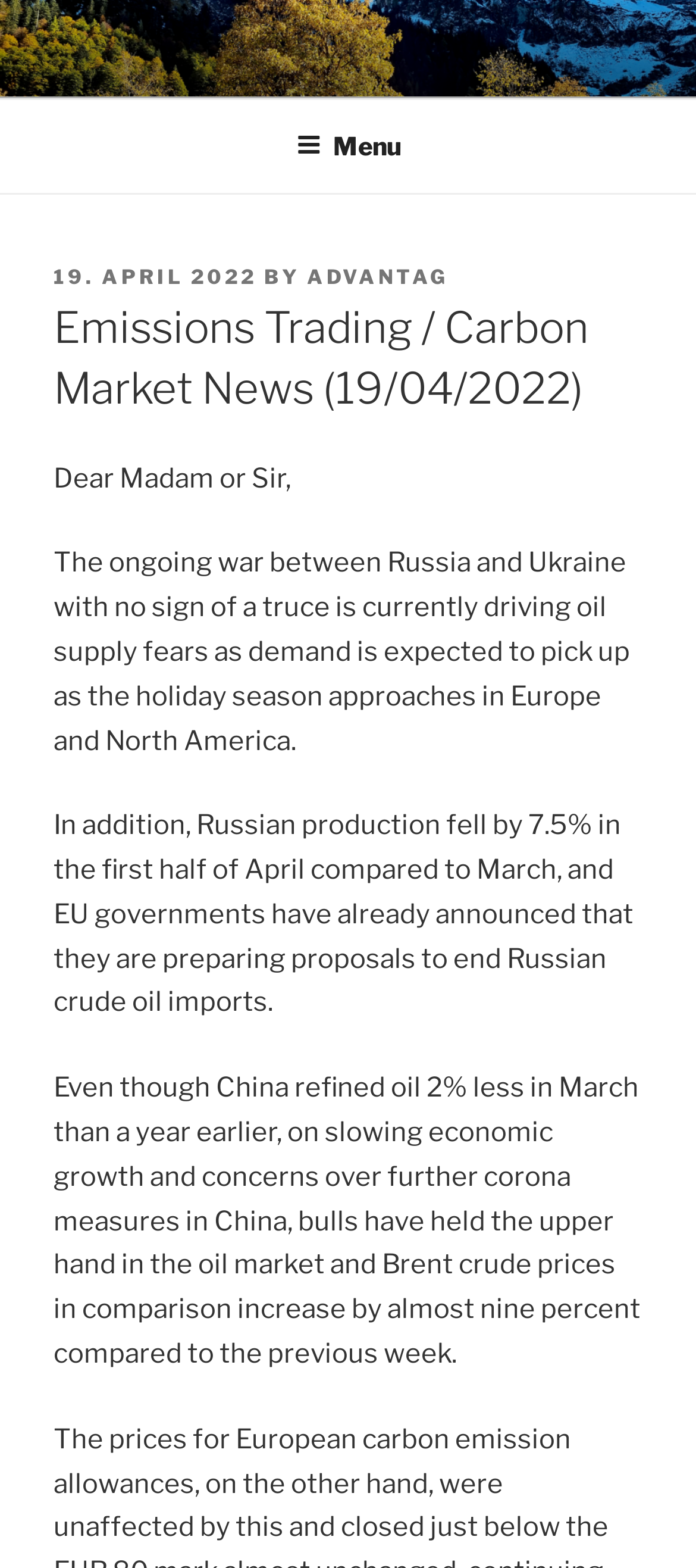Answer the question in one word or a short phrase:
Who is the author of the news?

ADVANTAG